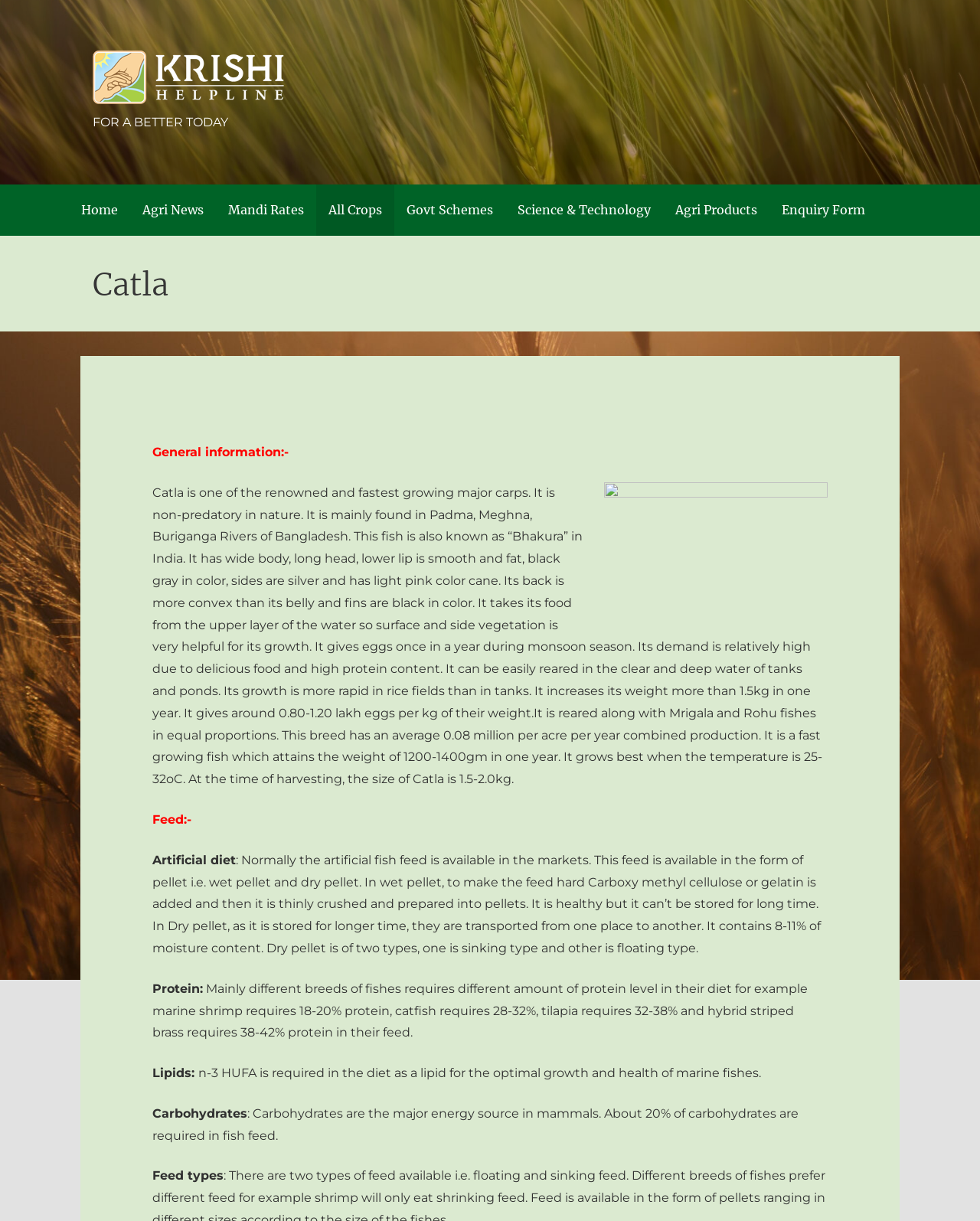How much protein is required in the diet of Catfish?
Relying on the image, give a concise answer in one word or a brief phrase.

28-32%